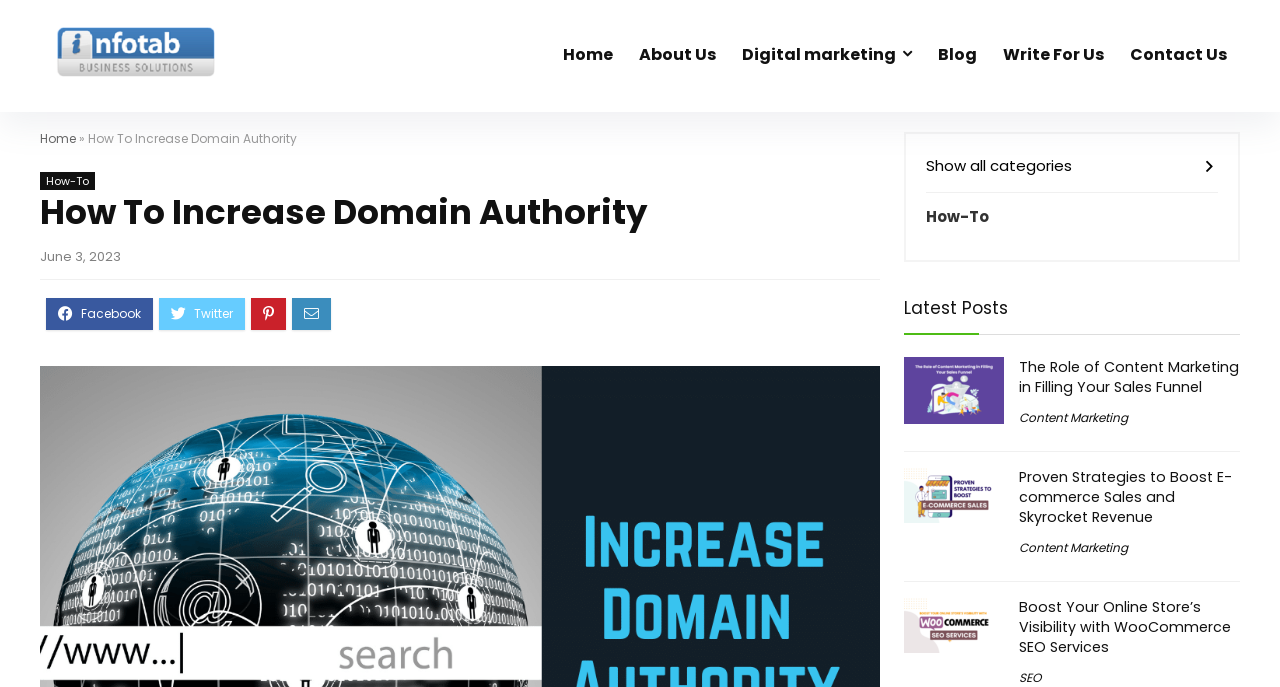How many images are on the webpage?
Using the details shown in the screenshot, provide a comprehensive answer to the question.

I can see that there are three figures on the webpage, each containing an image, which suggests that there are three images on the webpage.